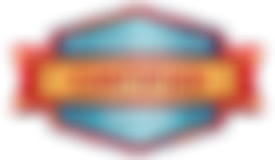What color is the center of the logo?
Please provide a comprehensive and detailed answer to the question.

According to the caption, the logo has a blue center, which is a prominent feature of the design.